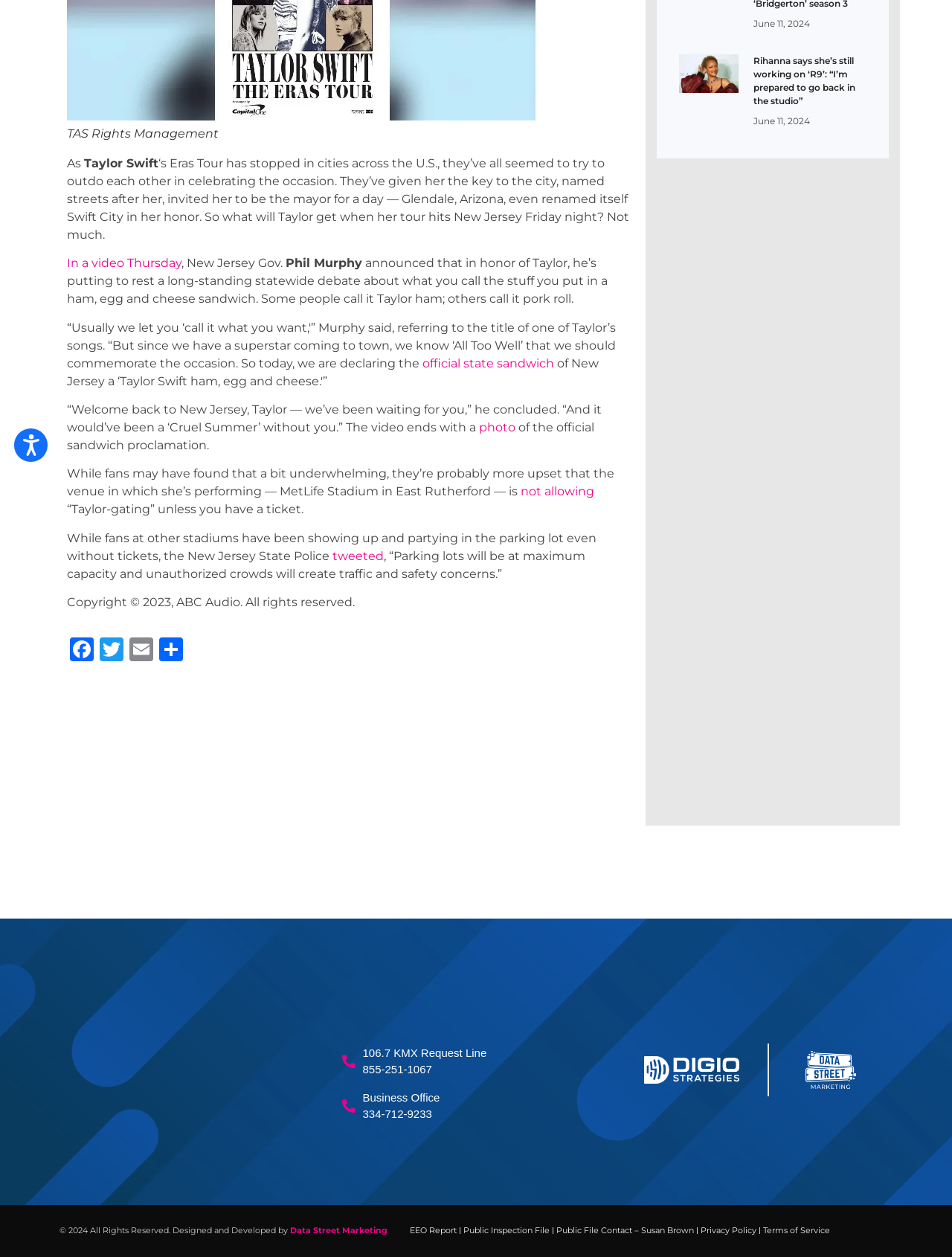Determine the bounding box of the UI component based on this description: "aria-label="Advertisement" name="aswift_2" title="Advertisement"". The bounding box coordinates should be four float values between 0 and 1, i.e., [left, top, right, bottom].

[0.69, 0.141, 0.934, 0.289]